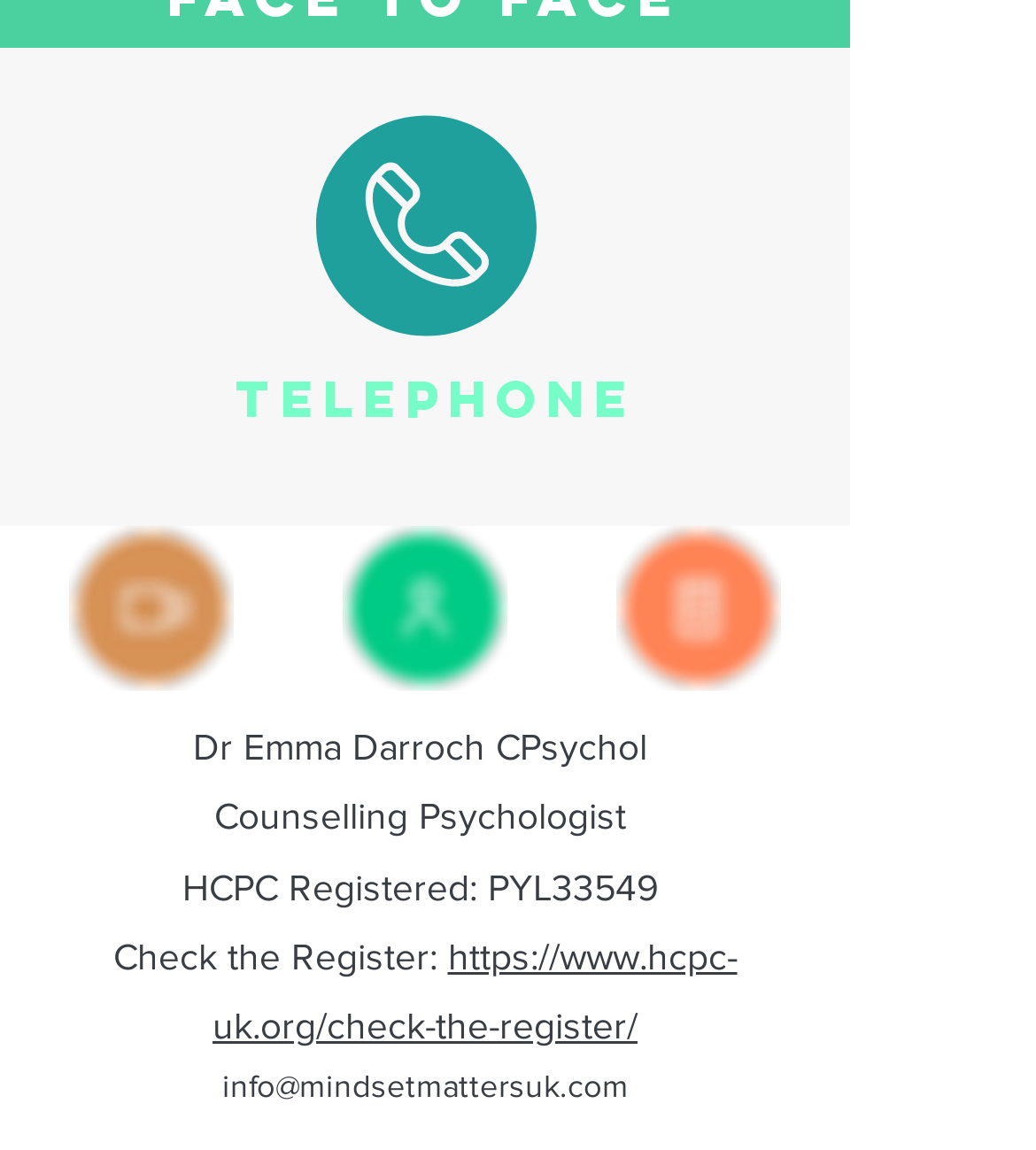How many images are on the webpage?
Using the image as a reference, give a one-word or short phrase answer.

3